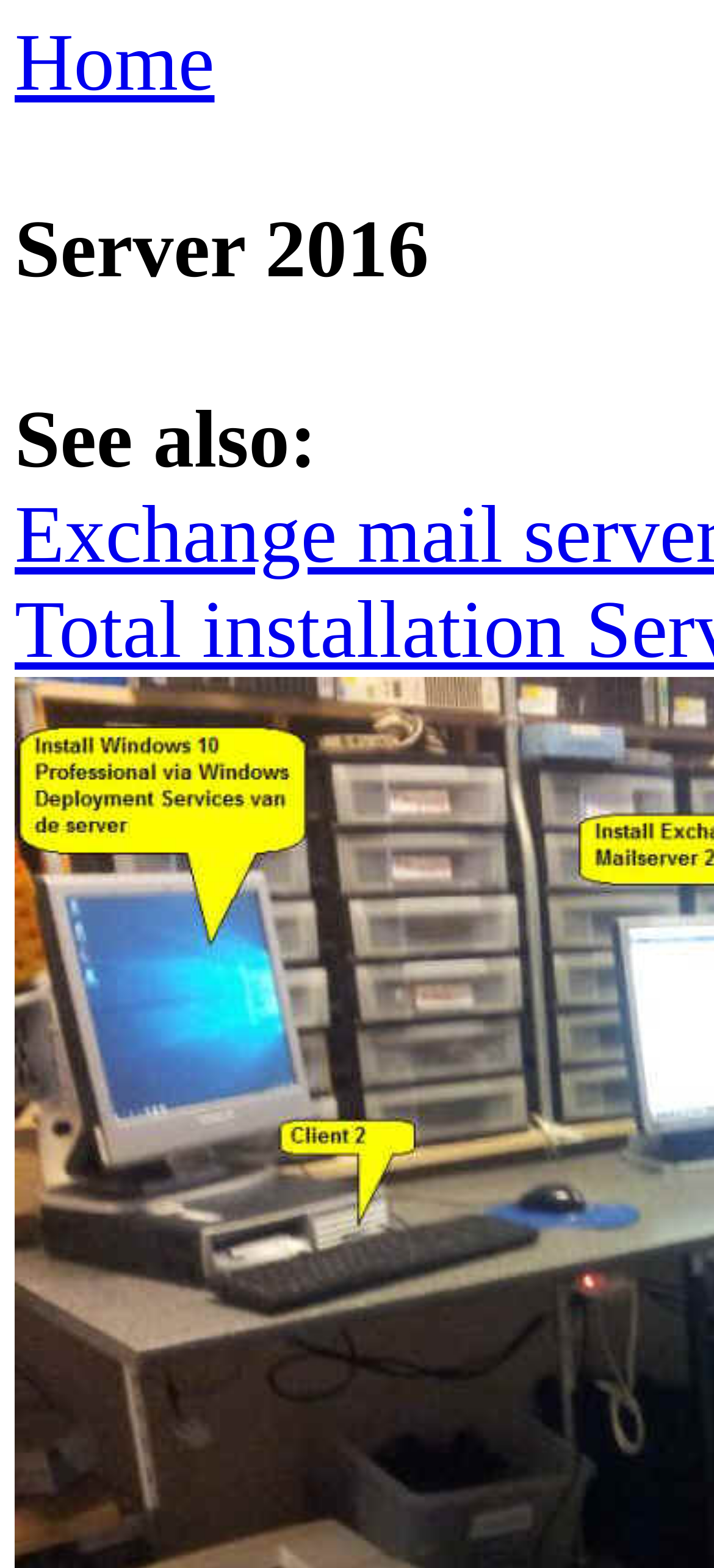Please determine the bounding box coordinates for the element with the description: "Home".

[0.021, 0.011, 0.3, 0.069]